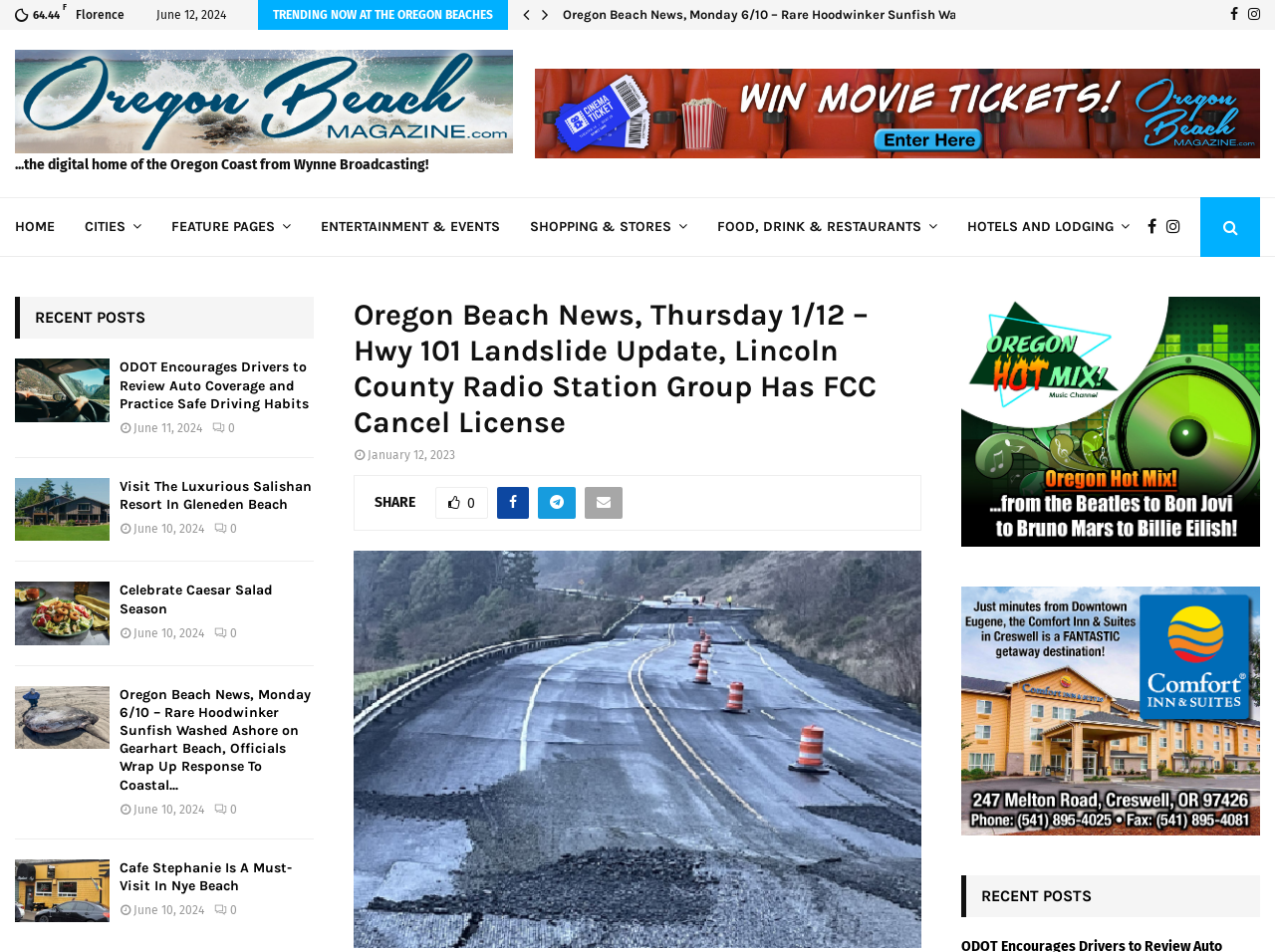Kindly provide the bounding box coordinates of the section you need to click on to fulfill the given instruction: "Click on the 'HOME' link".

[0.012, 0.208, 0.043, 0.27]